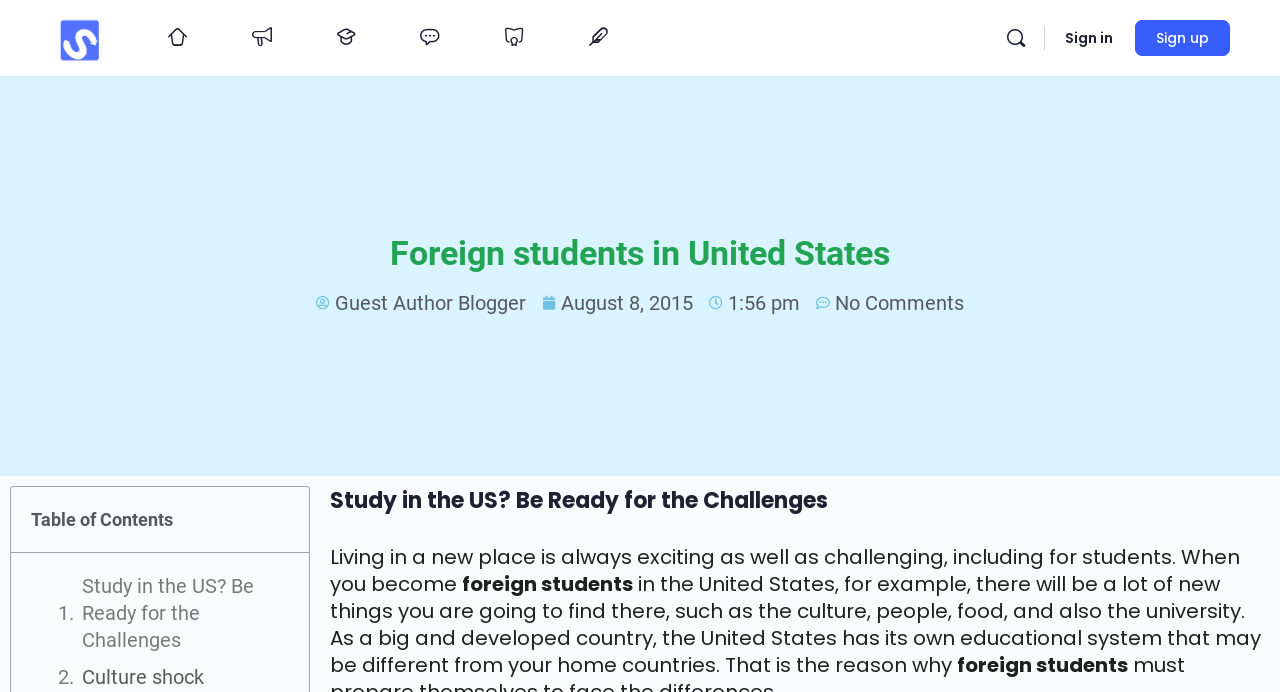Show the bounding box coordinates for the element that needs to be clicked to execute the following instruction: "Sign in to your account". Provide the coordinates in the form of four float numbers between 0 and 1, i.e., [left, top, right, bottom].

[0.823, 0.022, 0.879, 0.088]